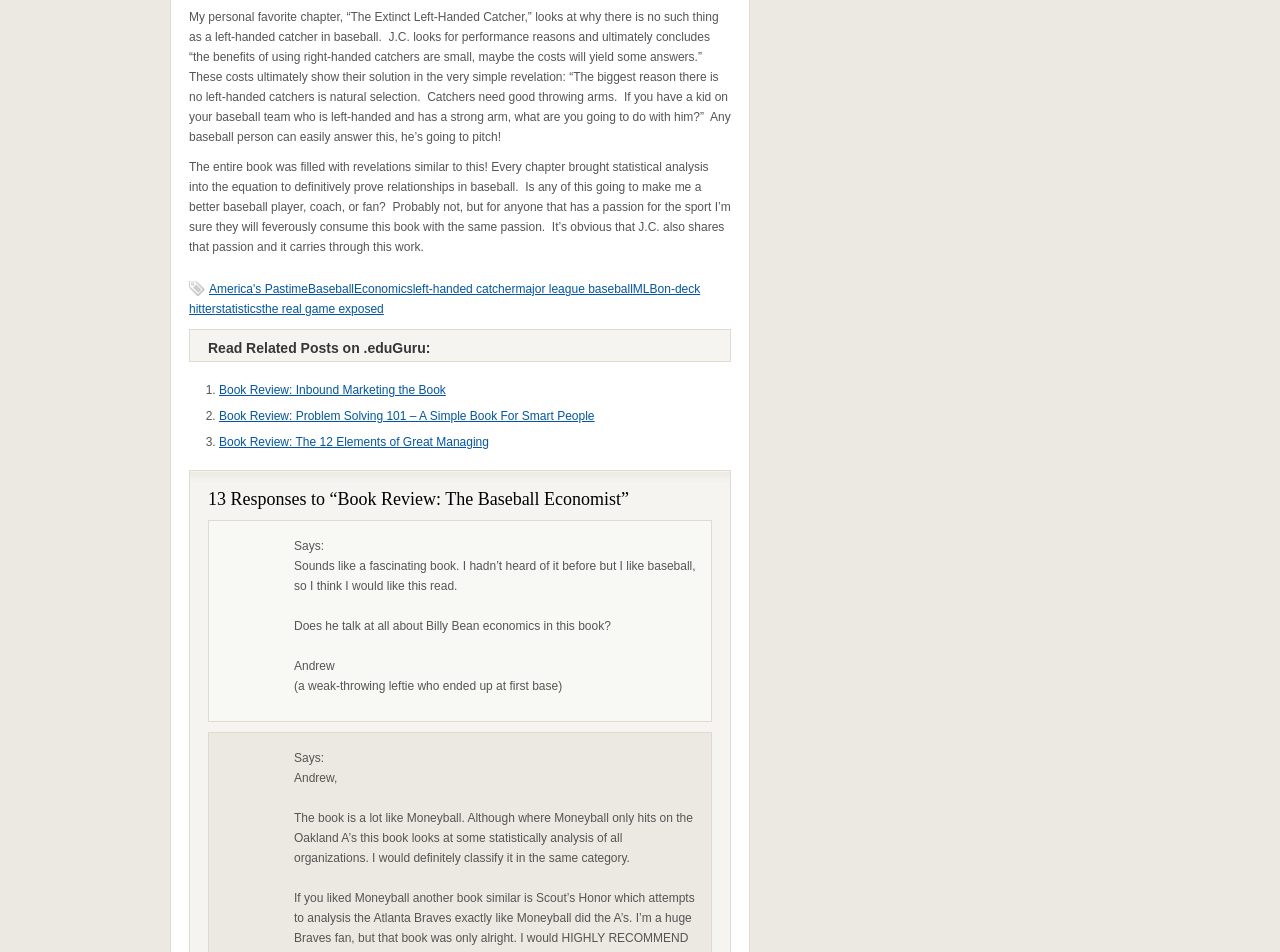Determine the bounding box for the UI element as described: "on-deck hitter". The coordinates should be represented as four float numbers between 0 and 1, formatted as [left, top, right, bottom].

[0.148, 0.296, 0.547, 0.332]